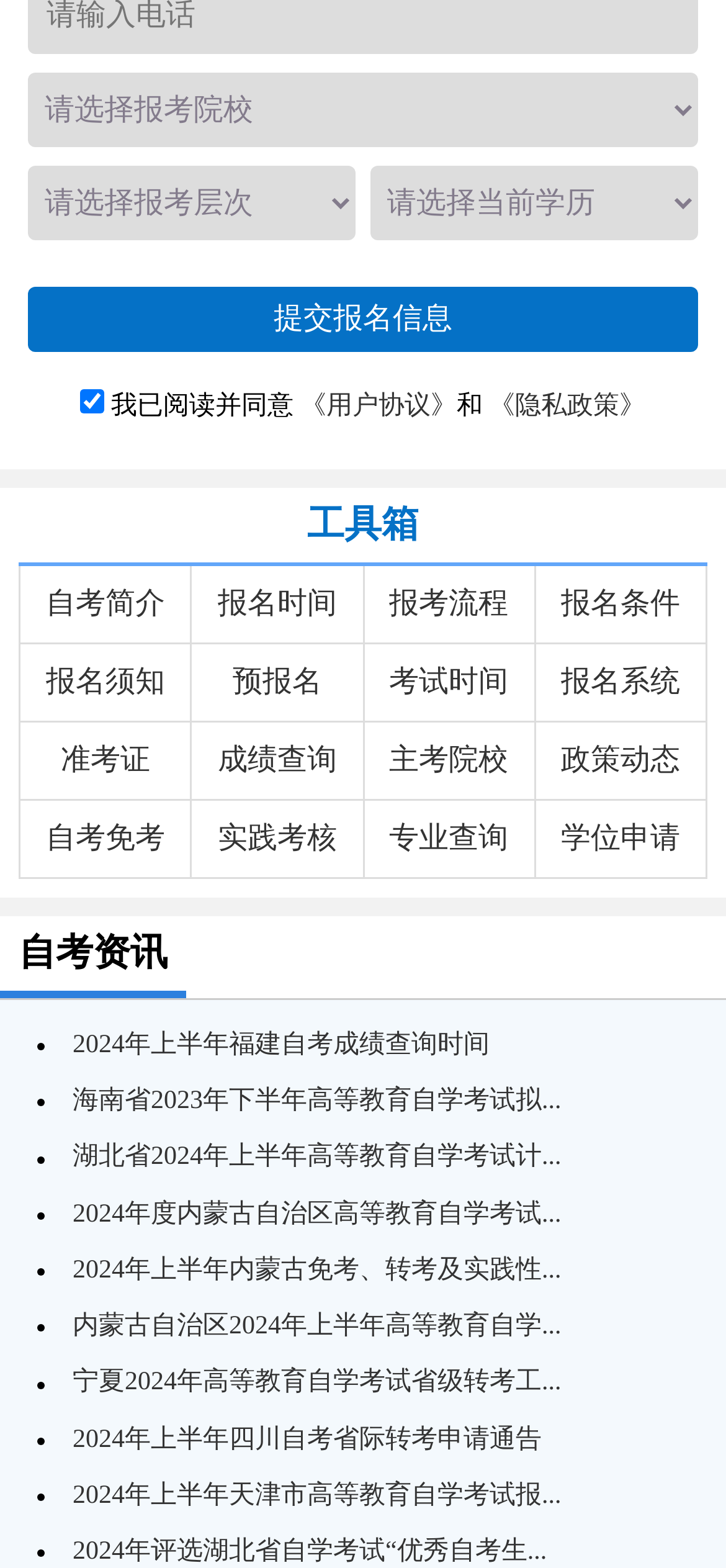Identify the bounding box coordinates of the region I need to click to complete this instruction: "Check the checkbox".

[0.111, 0.248, 0.144, 0.264]